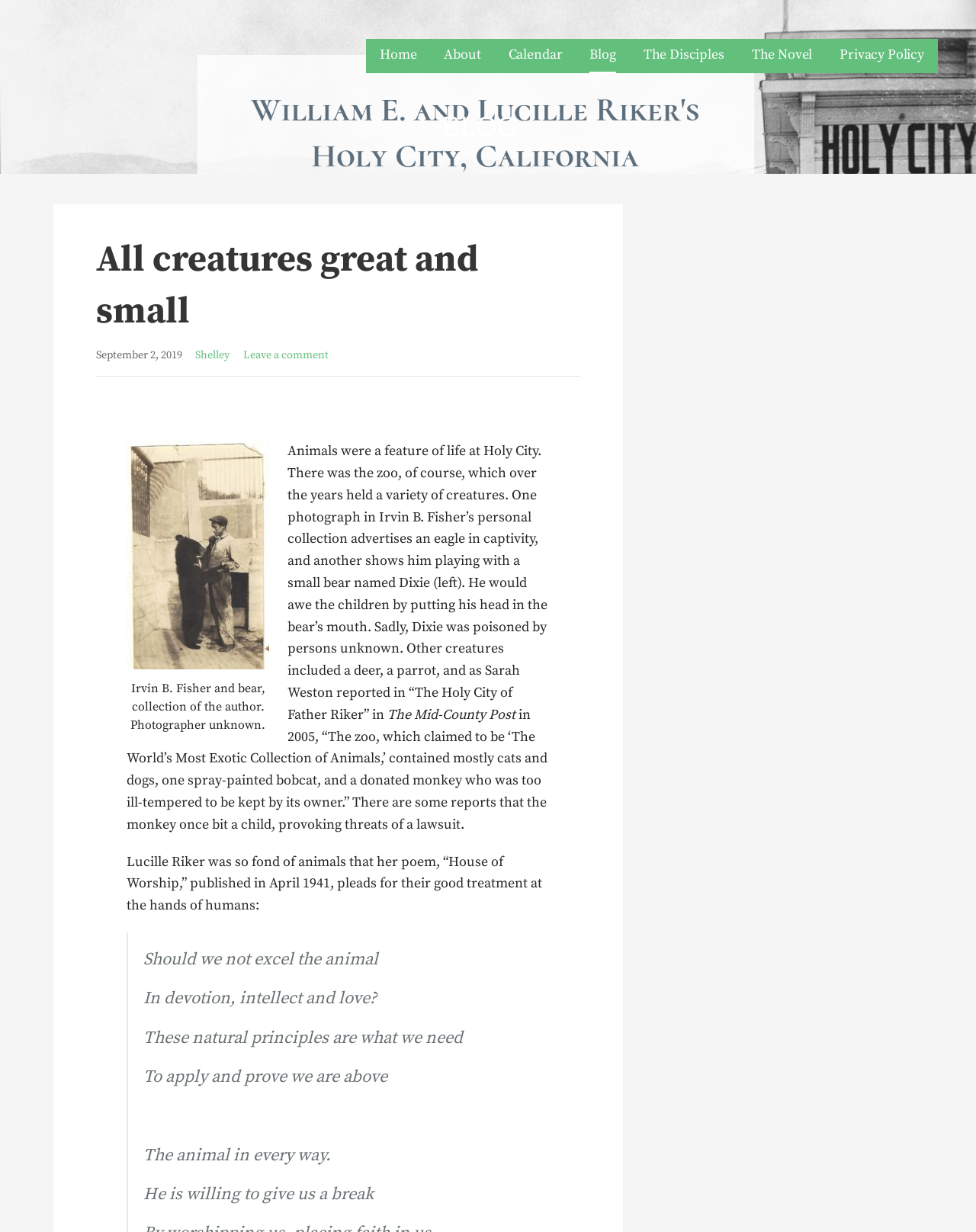Explain in detail what is displayed on the webpage.

The webpage is about PhD research by Shelley Bates, specifically focused on "All creatures great and small – Riker's Holy City". At the top, there is a link to "Riker's Holy City" and a brief description of the research. 

Below this, there is a navigation menu with links to "Home", "About", "Calendar", "Blog", "The Disciples", "The Novel", and "Privacy Policy". 

The main content of the page is a blog post titled "BLOG" with a heading "All creatures great and small". The post is dated September 2, 2019, and is written by Shelley. There is a link to leave a comment at the bottom of the post.

The post features an image of Irvin B. Fisher and a bear, with a caption describing the photo. The text discusses the presence of animals at Holy City, including a zoo with various creatures such as an eagle, a bear named Dixie, a deer, a parrot, and a monkey. It also mentions a poem by Lucille Riker, "House of Worship", which pleads for the good treatment of animals by humans. The poem is quoted in the post, with several lines of verse displayed.